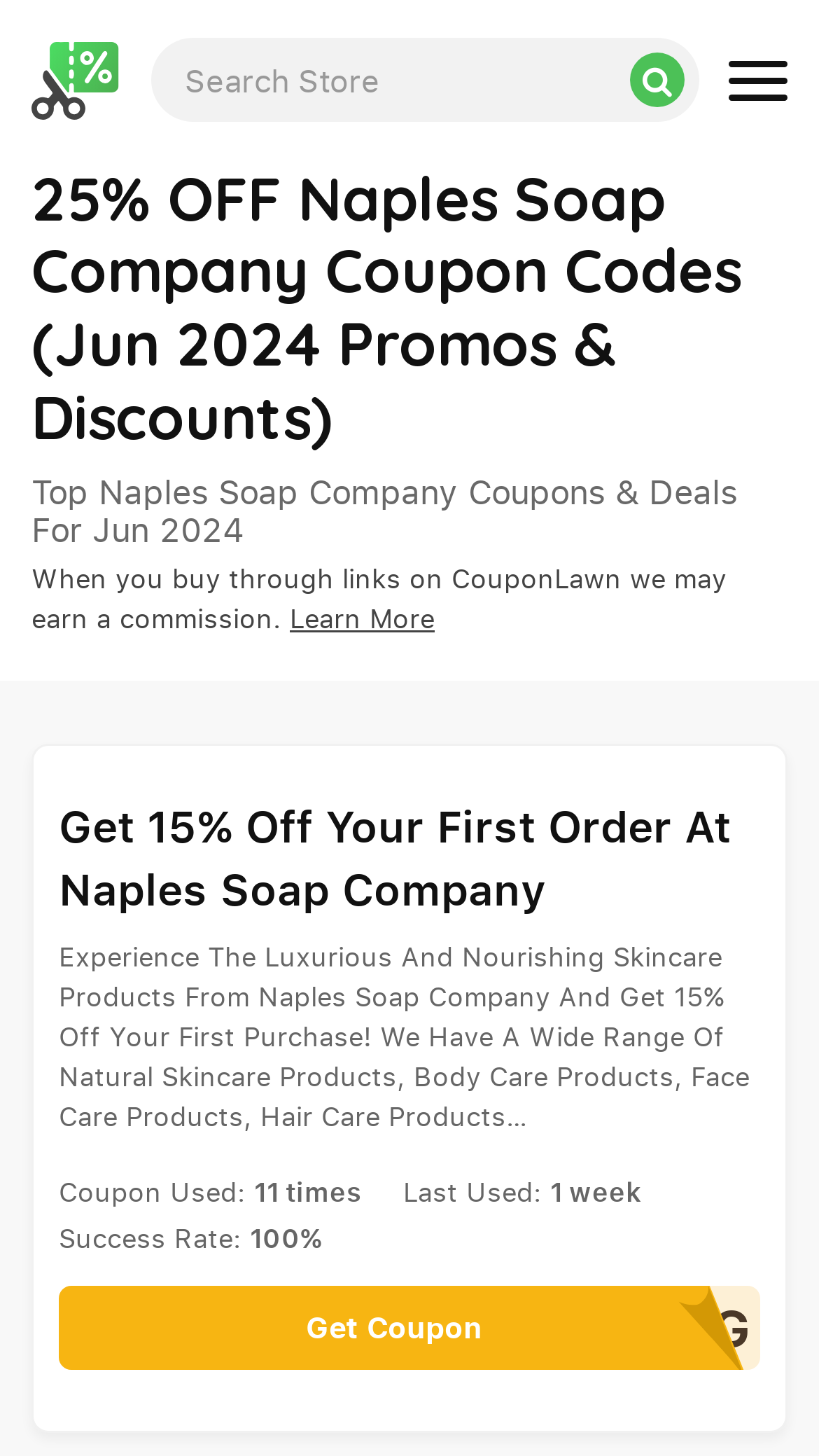Carefully examine the image and provide an in-depth answer to the question: What is the success rate of the coupon?

The success rate of the coupon is 100%, as indicated by the StaticText 'Success Rate: 100%'.